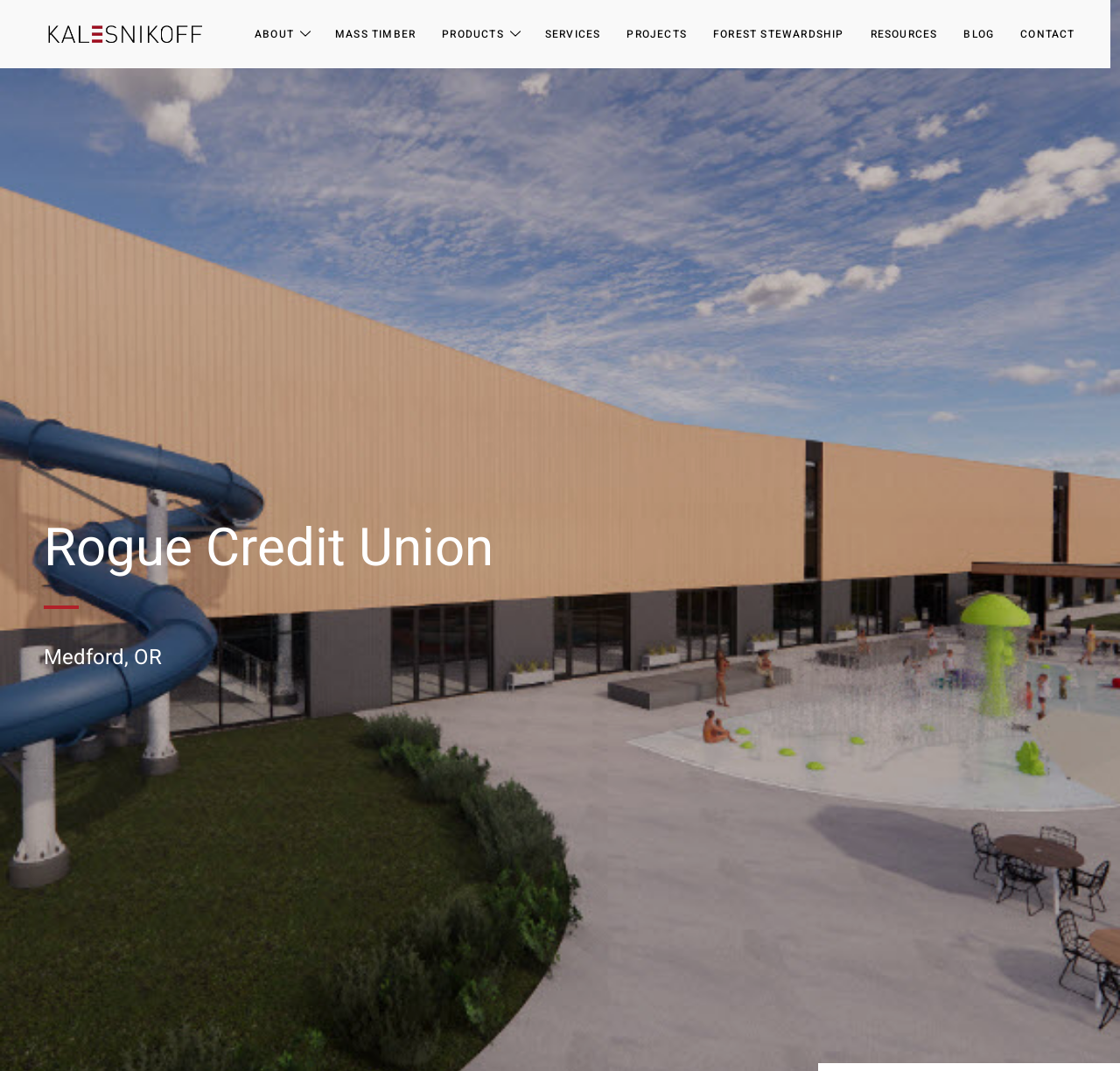Construct a comprehensive caption that outlines the webpage's structure and content.

The webpage appears to be the homepage of Kalesnikoff, a company related to lumber and timber. At the top of the page, there is a navigation menu with 9 links: "Kalesnikoff Lumber", "ABOUT", "MASS TIMBER", "PRODUCTS", "SERVICES", "PROJECTS", "FOREST STEWARDSHIP", "RESOURCES", and "BLOG", followed by a "CONTACT" link at the far right. These links are evenly spaced and aligned horizontally.

Below the navigation menu, there is a prominent heading that reads "Rogue Credit Union" with a subtitle "Medford, OR" positioned below it. The heading is centered on the page, taking up most of the width. The subtitle is smaller and positioned directly below the heading.

There is no prominent image or graphic on the page, but the focus seems to be on the navigation menu and the heading with the subtitle. The overall layout is simple and easy to navigate, with a clear hierarchy of elements.